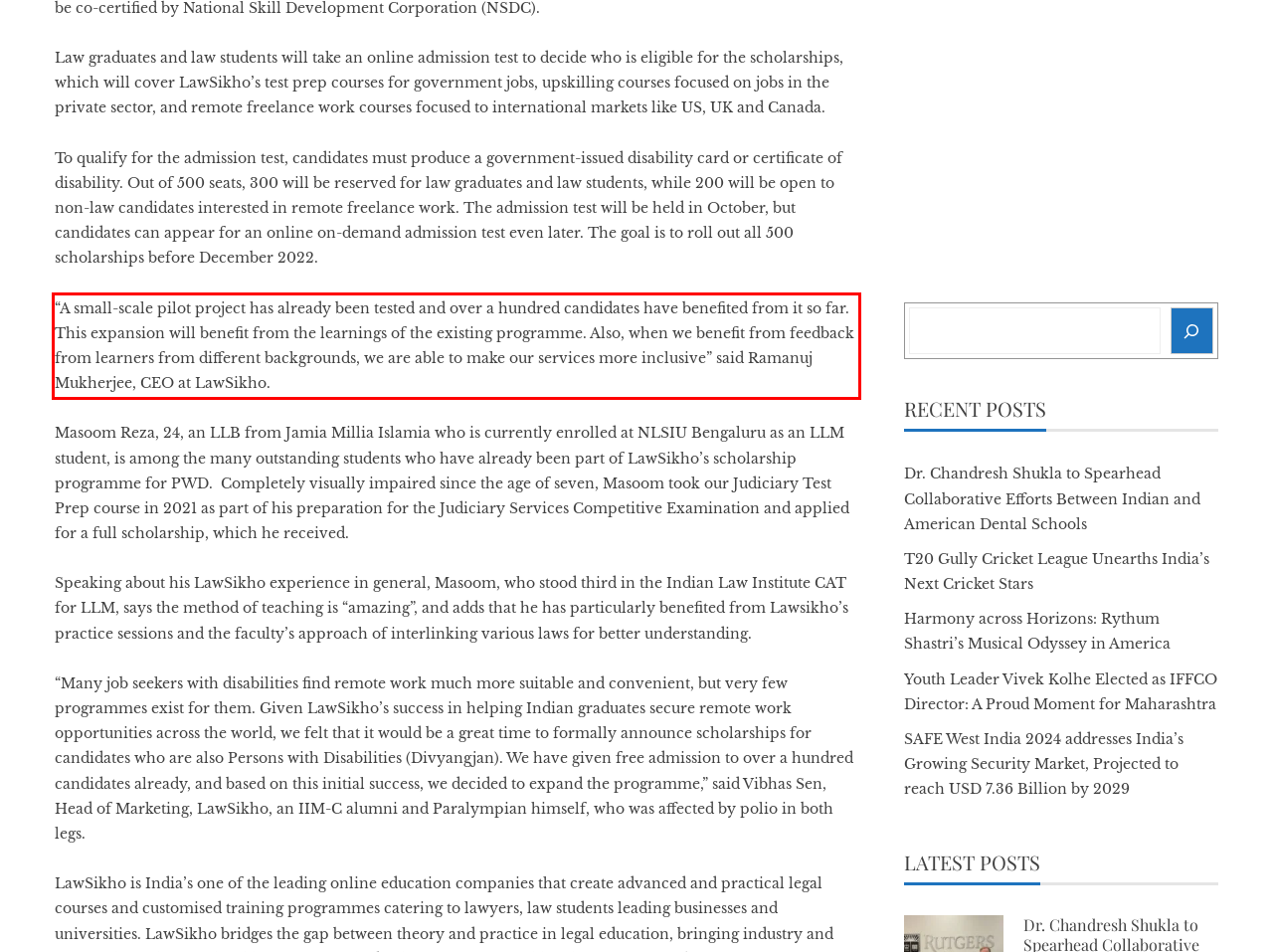You are presented with a webpage screenshot featuring a red bounding box. Perform OCR on the text inside the red bounding box and extract the content.

“A small-scale pilot project has already been tested and over a hundred candidates have benefited from it so far. This expansion will benefit from the learnings of the existing programme. Also, when we benefit from feedback from learners from different backgrounds, we are able to make our services more inclusive” said Ramanuj Mukherjee, CEO at LawSikho.